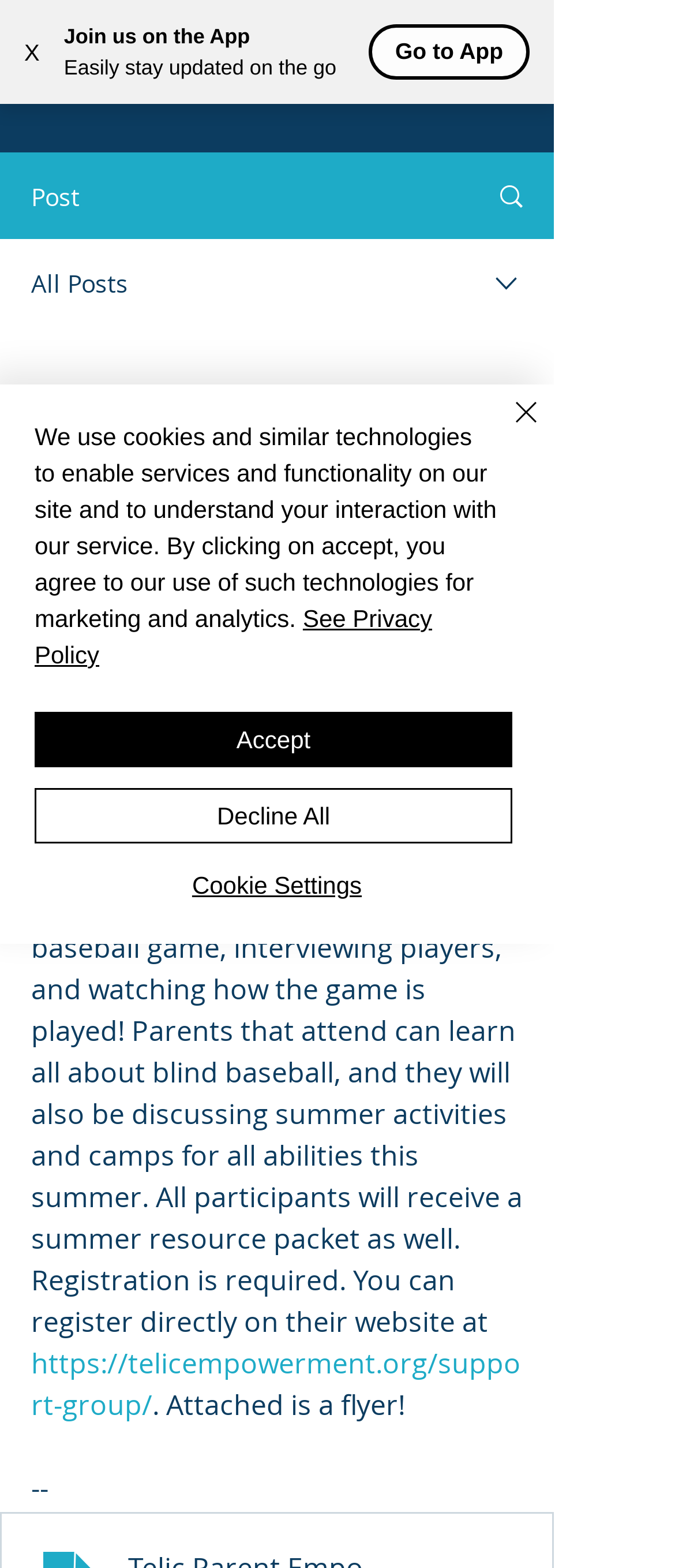What will participants receive after attending the virtual support group?
Please answer the question with a single word or phrase, referencing the image.

Summer resource packet